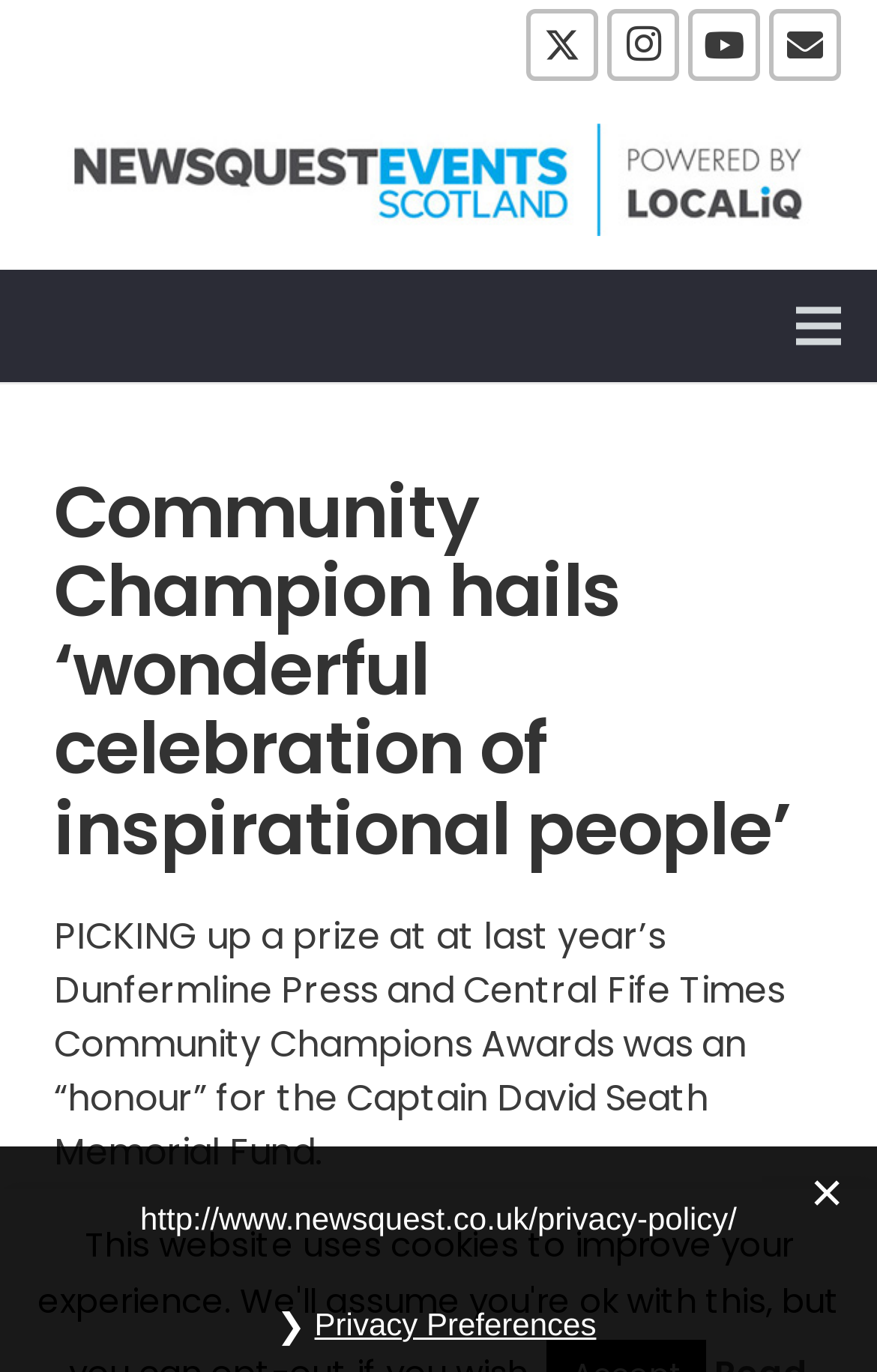Explain the contents of the webpage comprehensively.

The webpage appears to be an article from Newsquest Scotland Events, with a focus on the Community Champions Awards. At the top right corner, there are four social media links: Twitter, Instagram, YouTube, and Email, each accompanied by an icon. To the left of these links, the NewsquestEventsScotland logo is displayed.

Below the logo, a menu link is situated at the top right corner. The main content of the webpage begins with a heading that reads "Community Champion hails ‘wonderful celebration of inspirational people’". This heading is centered near the top of the page.

Following the heading, a paragraph of text describes the Captain David Seath Memorial Fund's experience at the Dunfermline Press and Central Fife Times Community Champions Awards. This text is positioned below the heading and spans most of the page's width.

At the bottom of the page, there is a link to the Newsquest privacy policy, accompanied by a "Privacy Preferences" button.